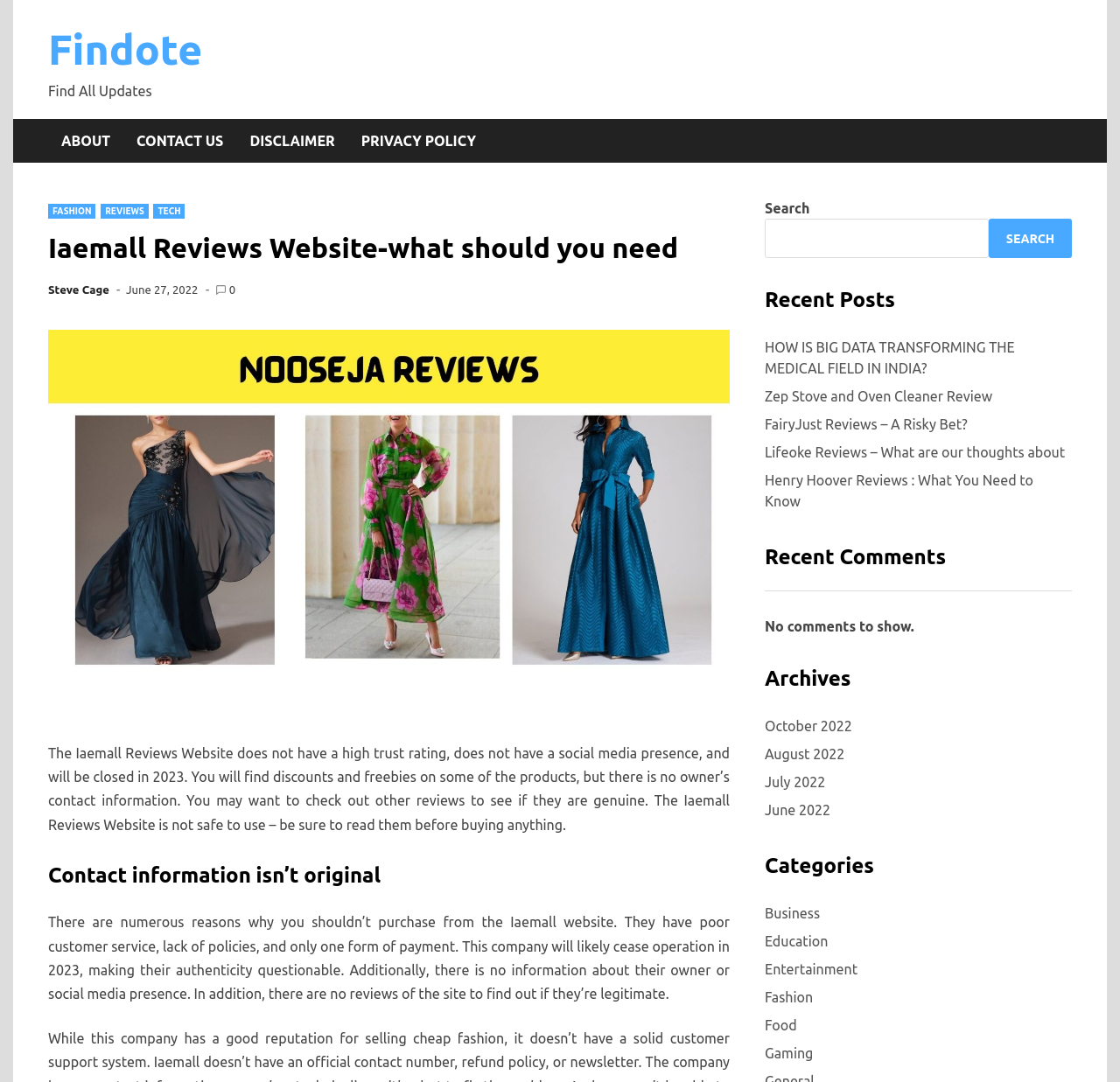What is the main topic of this website?
Use the image to answer the question with a single word or phrase.

Iaemall Reviews